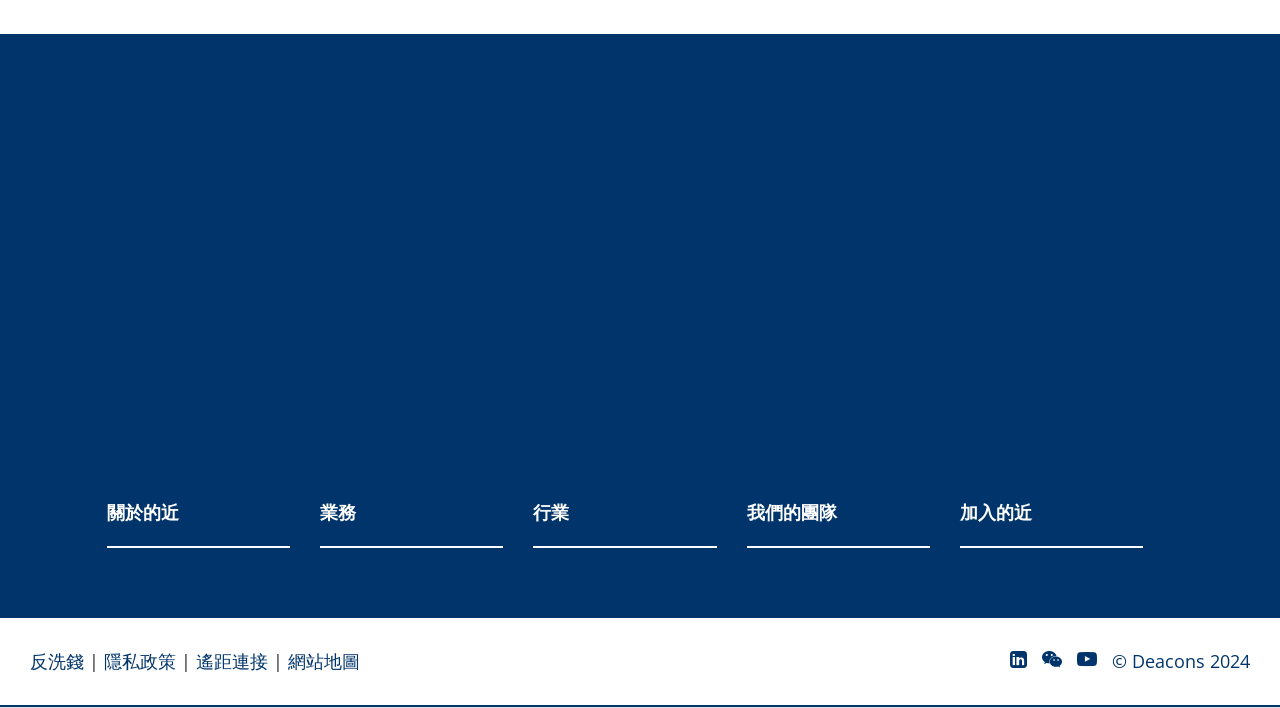Determine the coordinates of the bounding box for the clickable area needed to execute this instruction: "View 業務".

[0.25, 0.706, 0.278, 0.739]